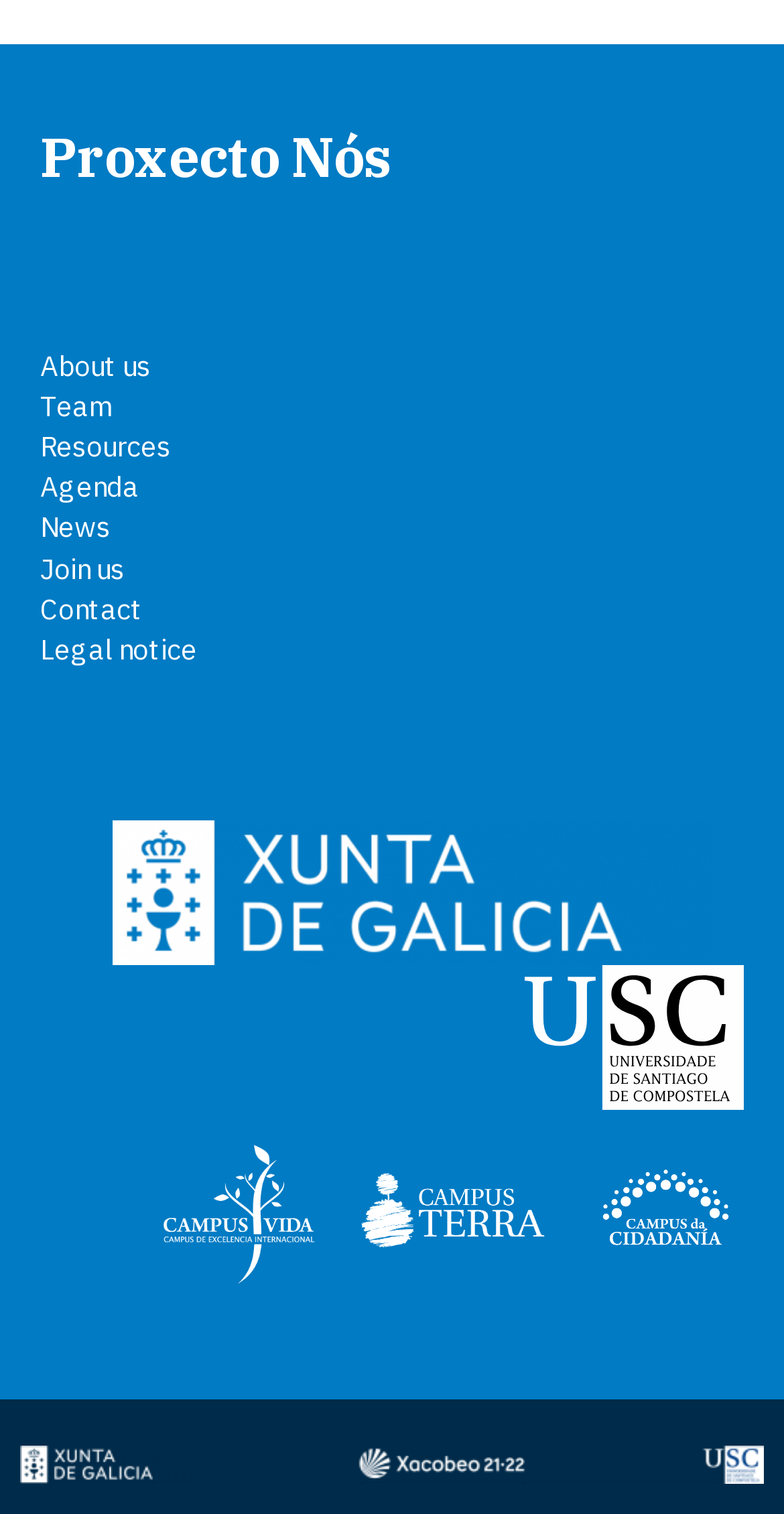How many links are in the top navigation menu?
Answer the question with a single word or phrase by looking at the picture.

7